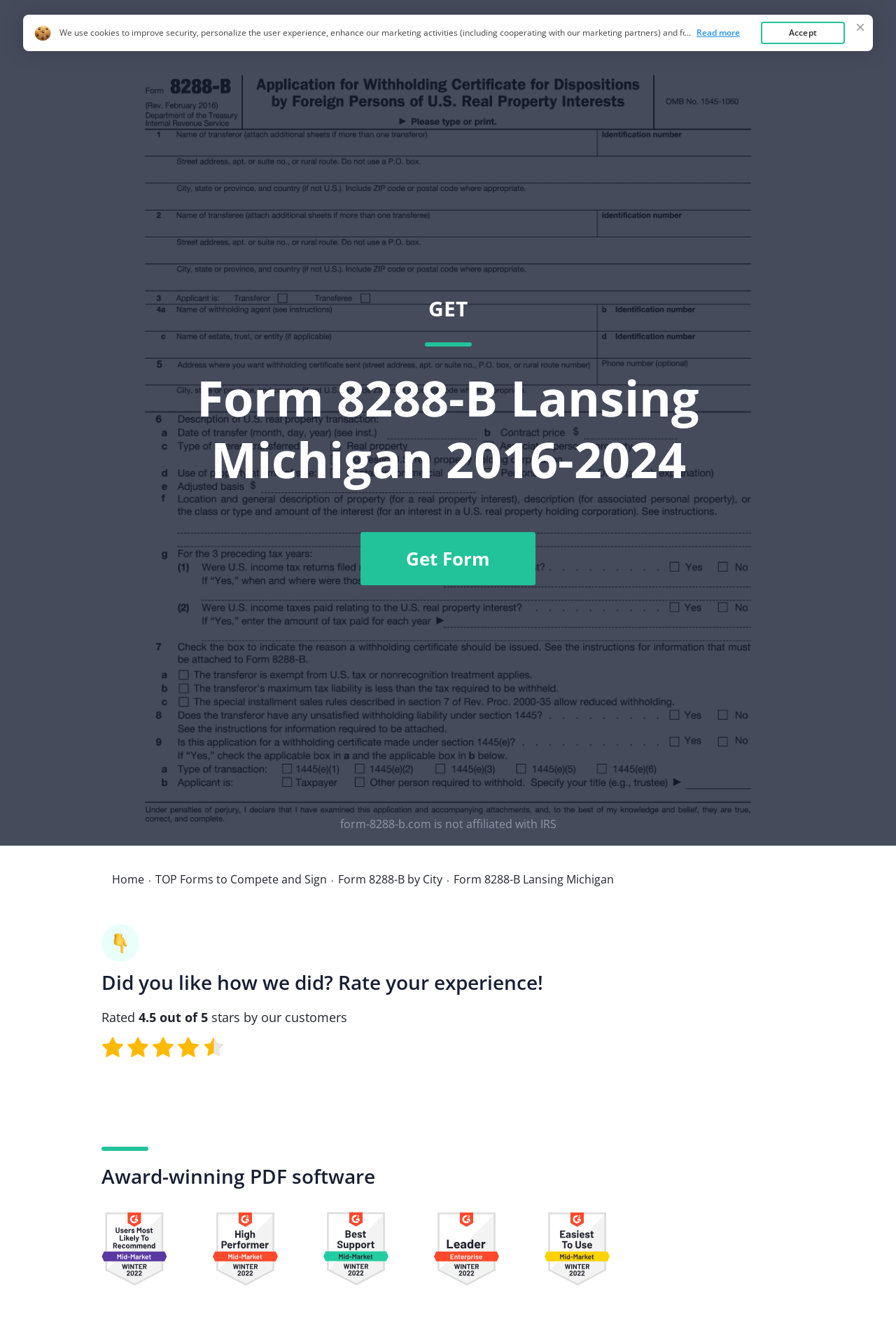What is the name of the form that can be filled on this webpage?
Give a thorough and detailed response to the question.

The webpage's content and links suggest that the form that can be filled and modified on this webpage is Form 8288-B, specifically for Lansing Michigan.